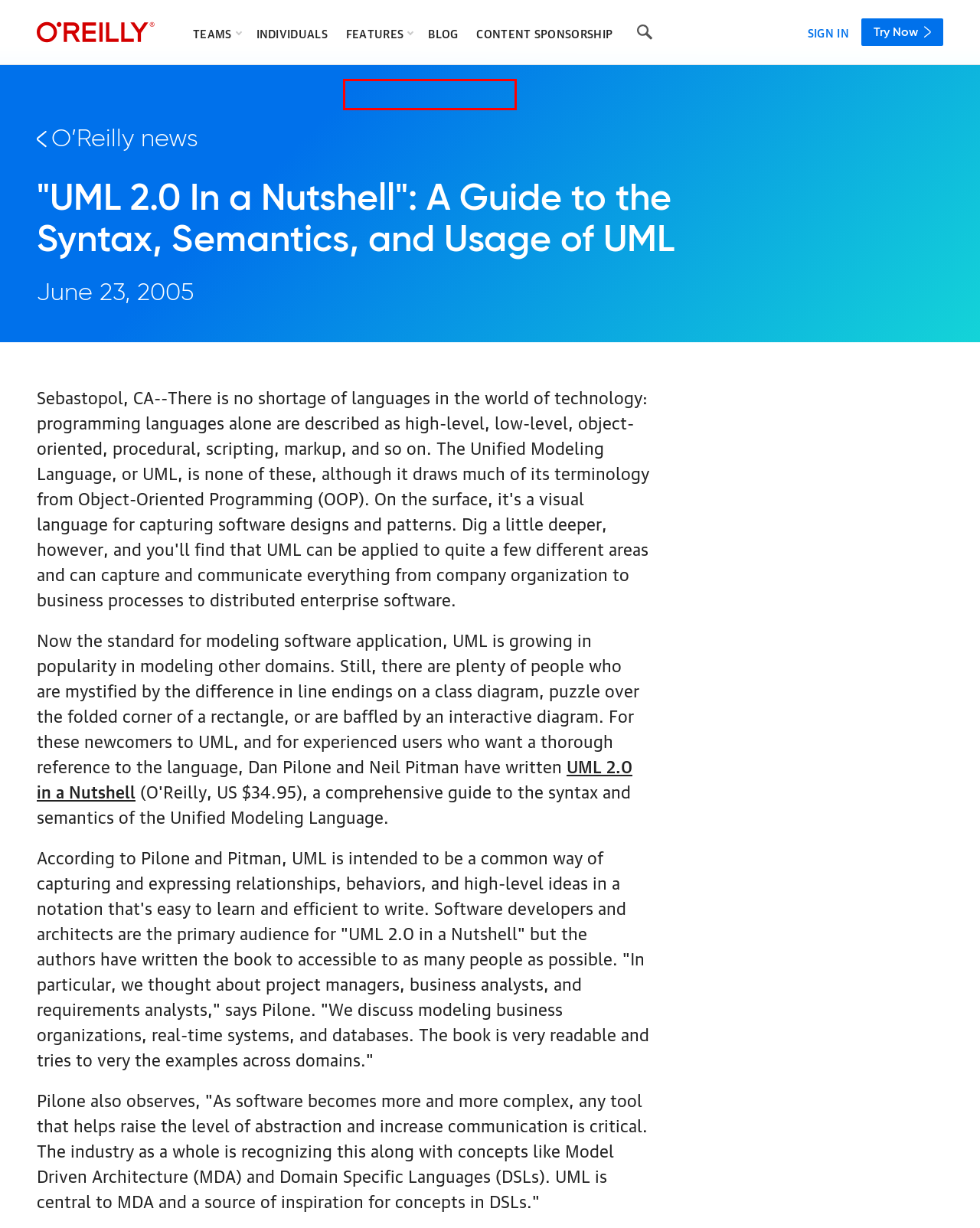You are provided a screenshot of a webpage featuring a red bounding box around a UI element. Choose the webpage description that most accurately represents the new webpage after clicking the element within the red bounding box. Here are the candidates:
A. Radar – O’Reilly
B. Online Learning Live Events - O'Reilly Media
C. O'Reilly for Higher Education - O'Reilly Media
D. Courses - O'Reilly Media
E. UML 2.0 in a Nutshell [Book]
F. O'Reilly News - O'Reilly Media
G. Interactive Learning - O'Reilly Media
H. Try O'Reilly Now - O'Reilly Media

D